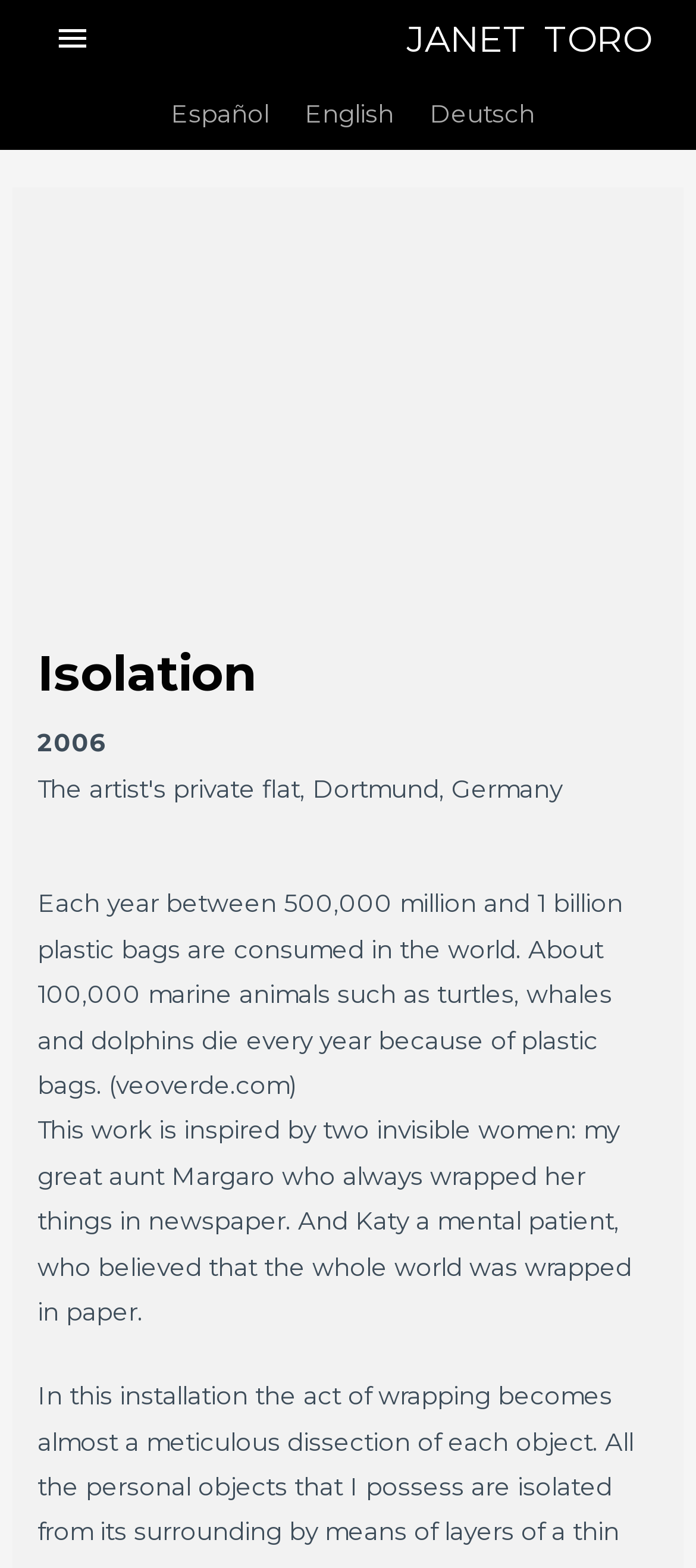Provide the bounding box coordinates for the specified HTML element described in this description: "Deutsch". The coordinates should be four float numbers ranging from 0 to 1, in the format [left, top, right, bottom].

[0.591, 0.059, 0.794, 0.087]